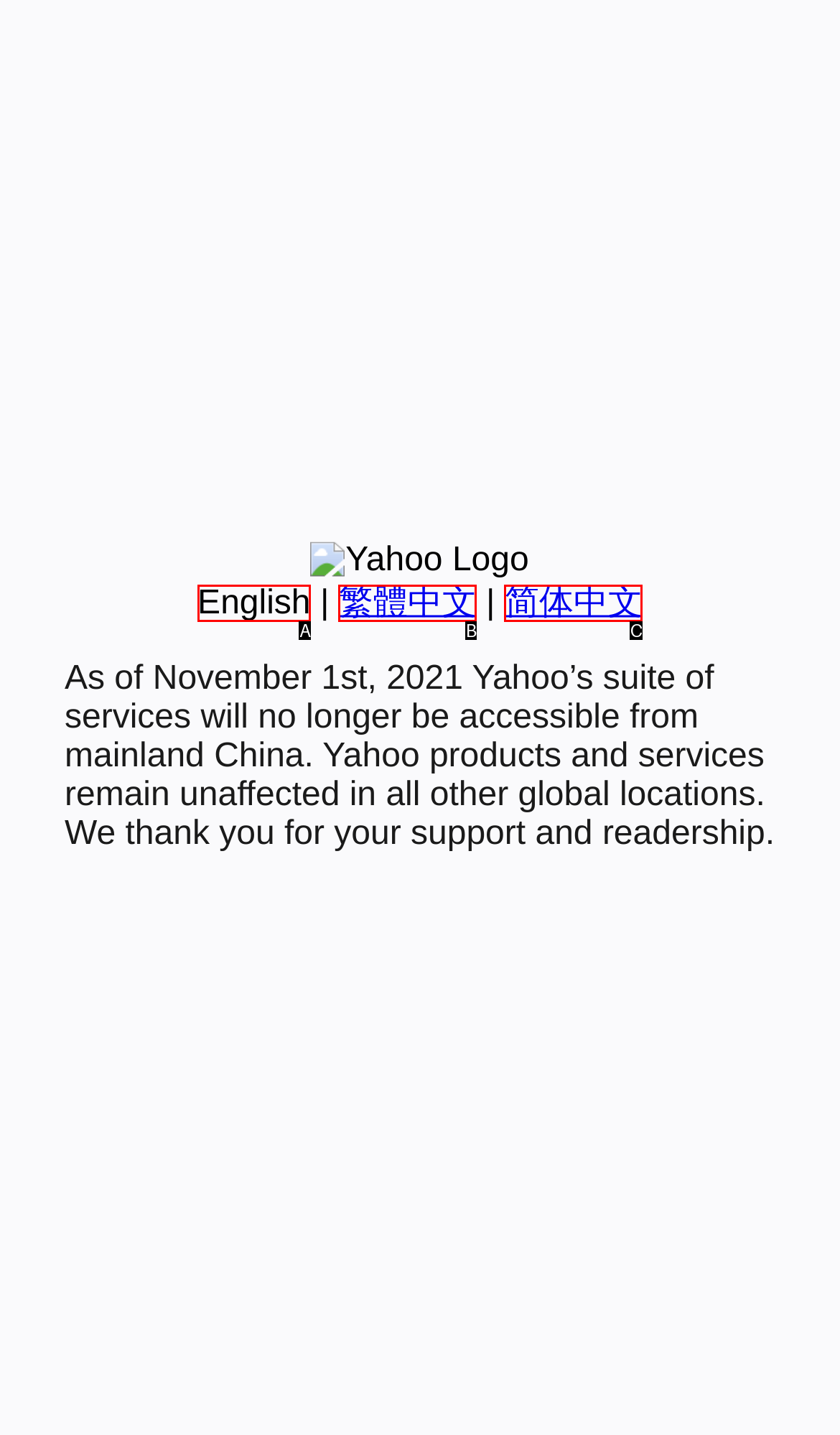Determine which HTML element best suits the description: English. Reply with the letter of the matching option.

A